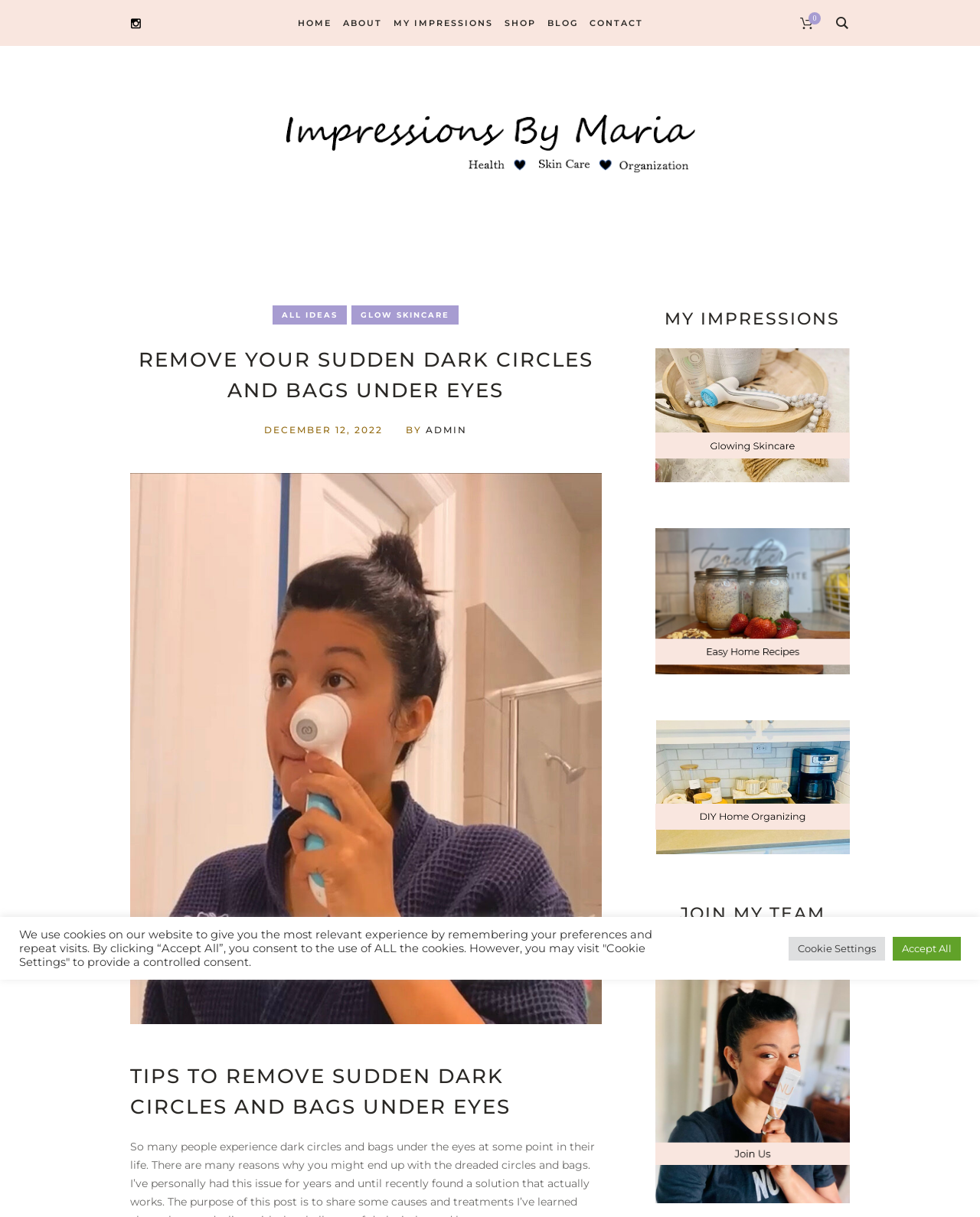Given the element description: "Trading Discussions", predict the bounding box coordinates of this UI element. The coordinates must be four float numbers between 0 and 1, given as [left, top, right, bottom].

None